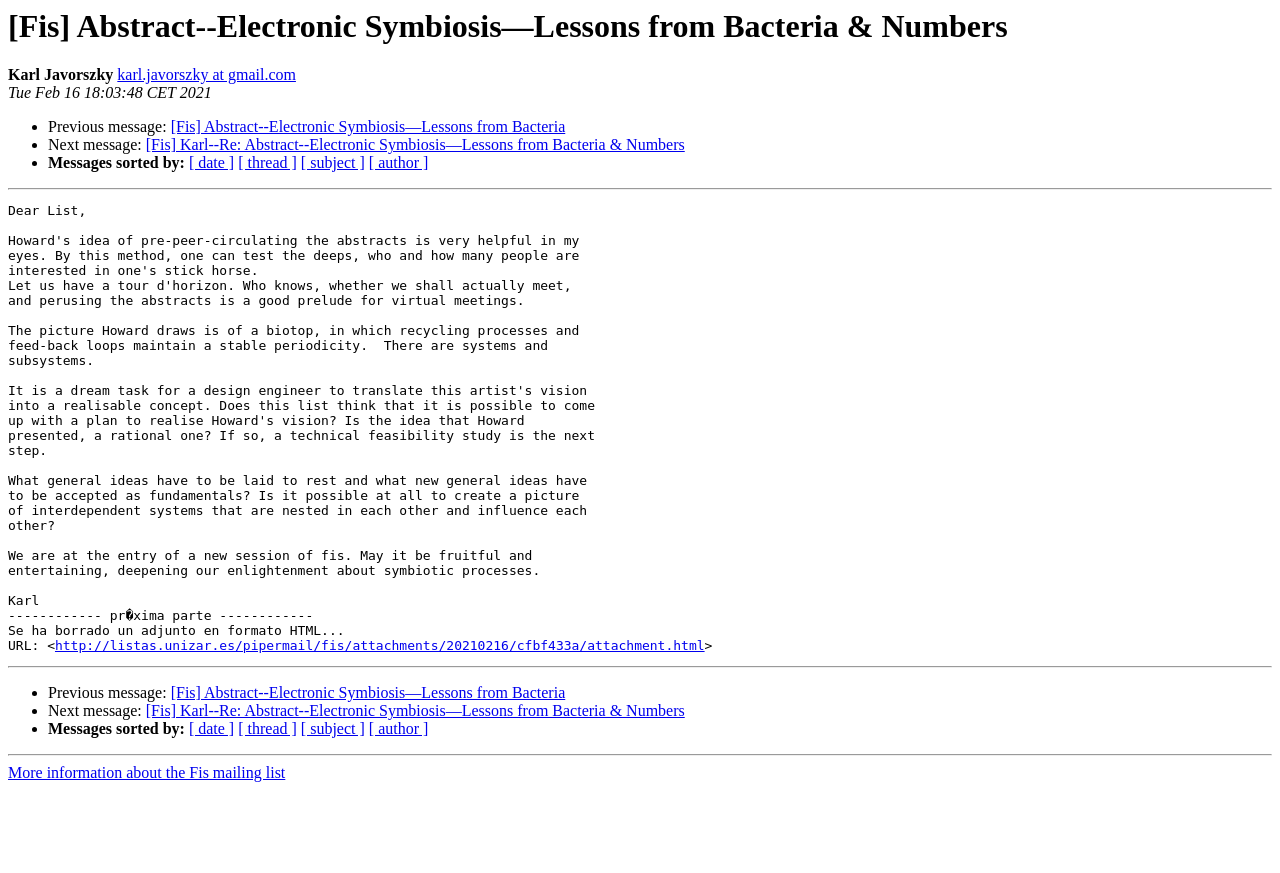Find the bounding box coordinates for the HTML element described in this sentence: "[ date ]". Provide the coordinates as four float numbers between 0 and 1, in the format [left, top, right, bottom].

[0.148, 0.177, 0.183, 0.196]